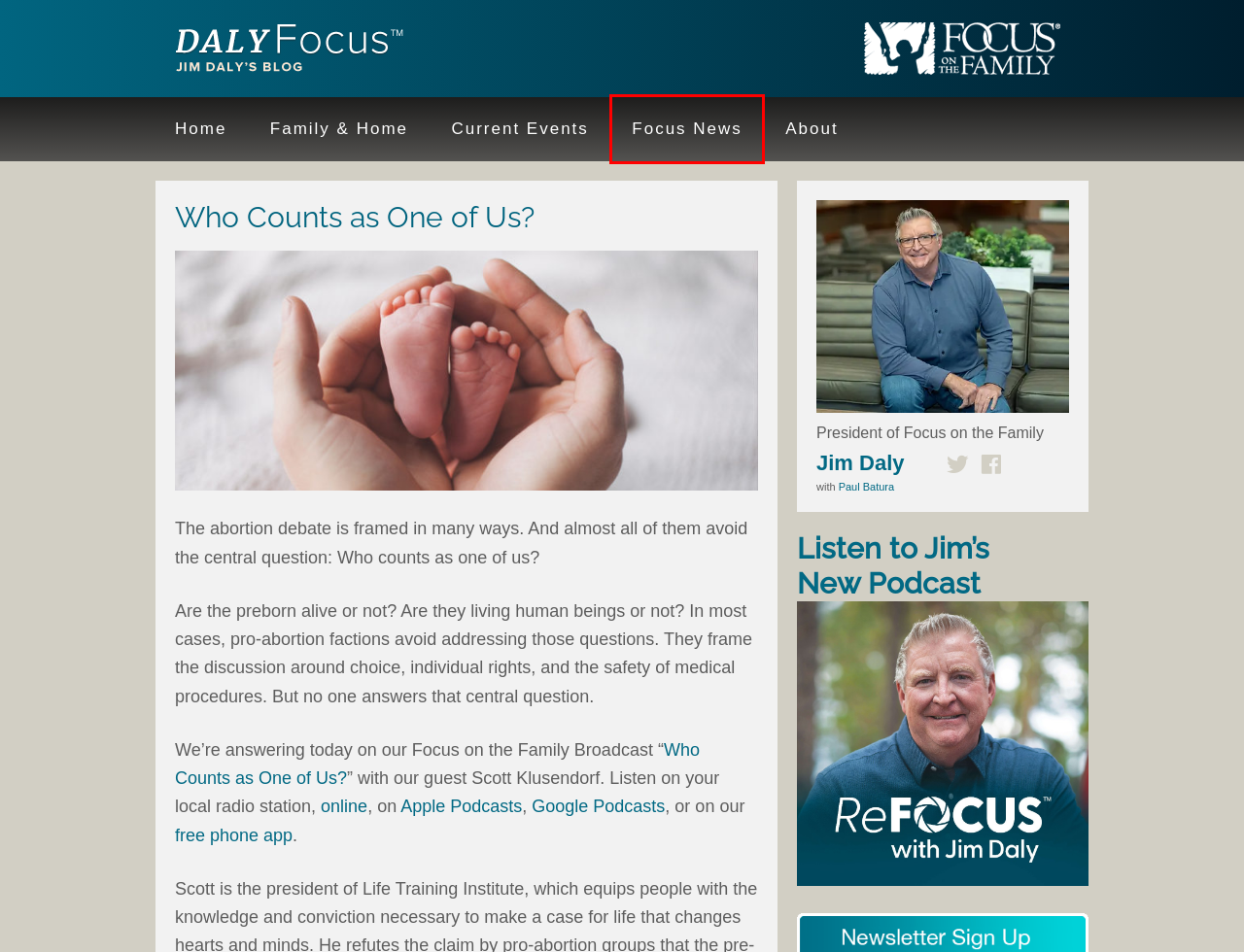You are given a webpage screenshot where a red bounding box highlights an element. Determine the most fitting webpage description for the new page that loads after clicking the element within the red bounding box. Here are the candidates:
A. Jim Daly - Daly Focus Blog
B. Programs - Focus on the Family
C. About Jim Daly | Jim Daly
D. Focus Events Archives - Jim Daly
E. Current Events Archives - Jim Daly
F. Family and Home Archives - Jim Daly
G. Focus on the Family Broadcast - Focus on the Family
H. Jim Daly Statement on Yesterday's Vote on Ohio's Issue 1 | Jim Daly

D